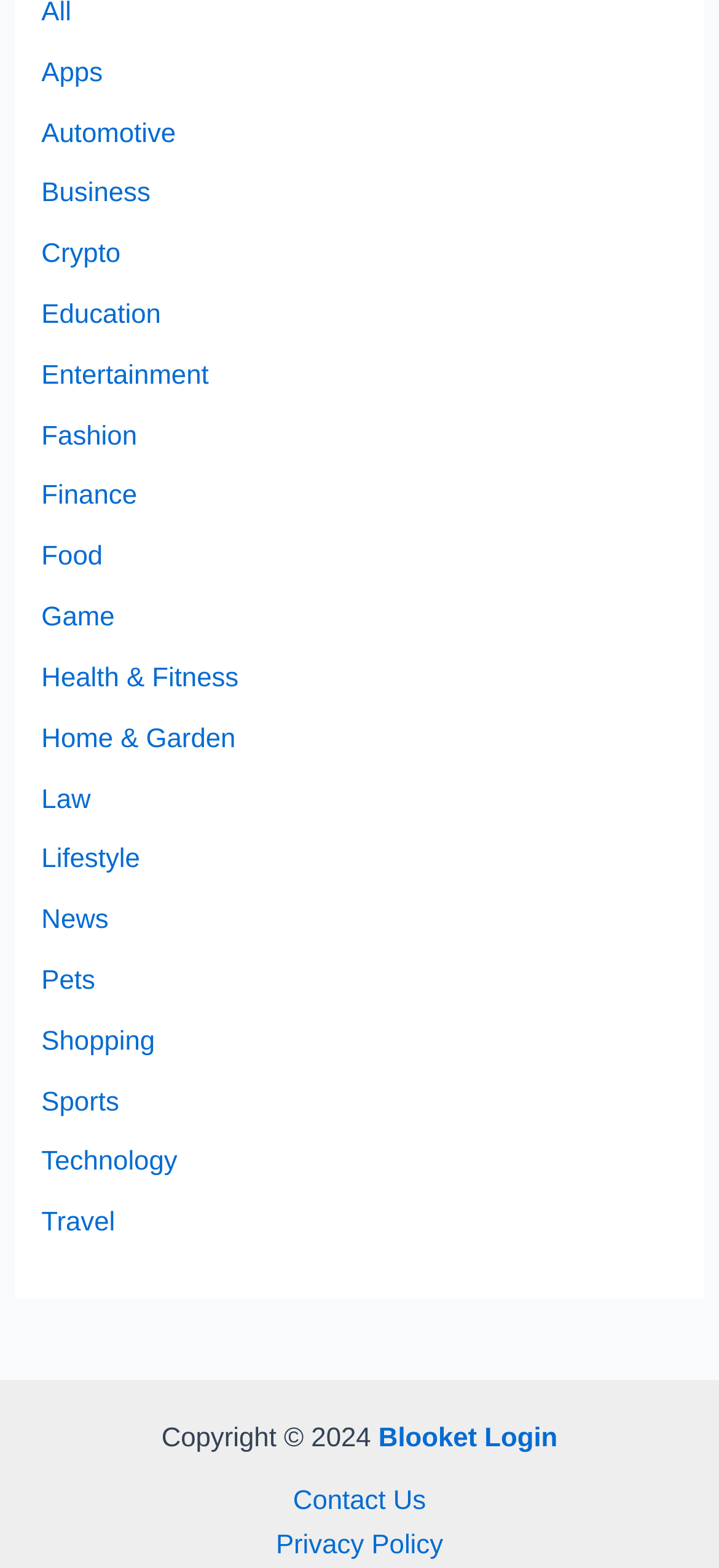Find and provide the bounding box coordinates for the UI element described here: "Contact Us". The coordinates should be given as four float numbers between 0 and 1: [left, top, right, bottom].

[0.356, 0.944, 0.644, 0.972]